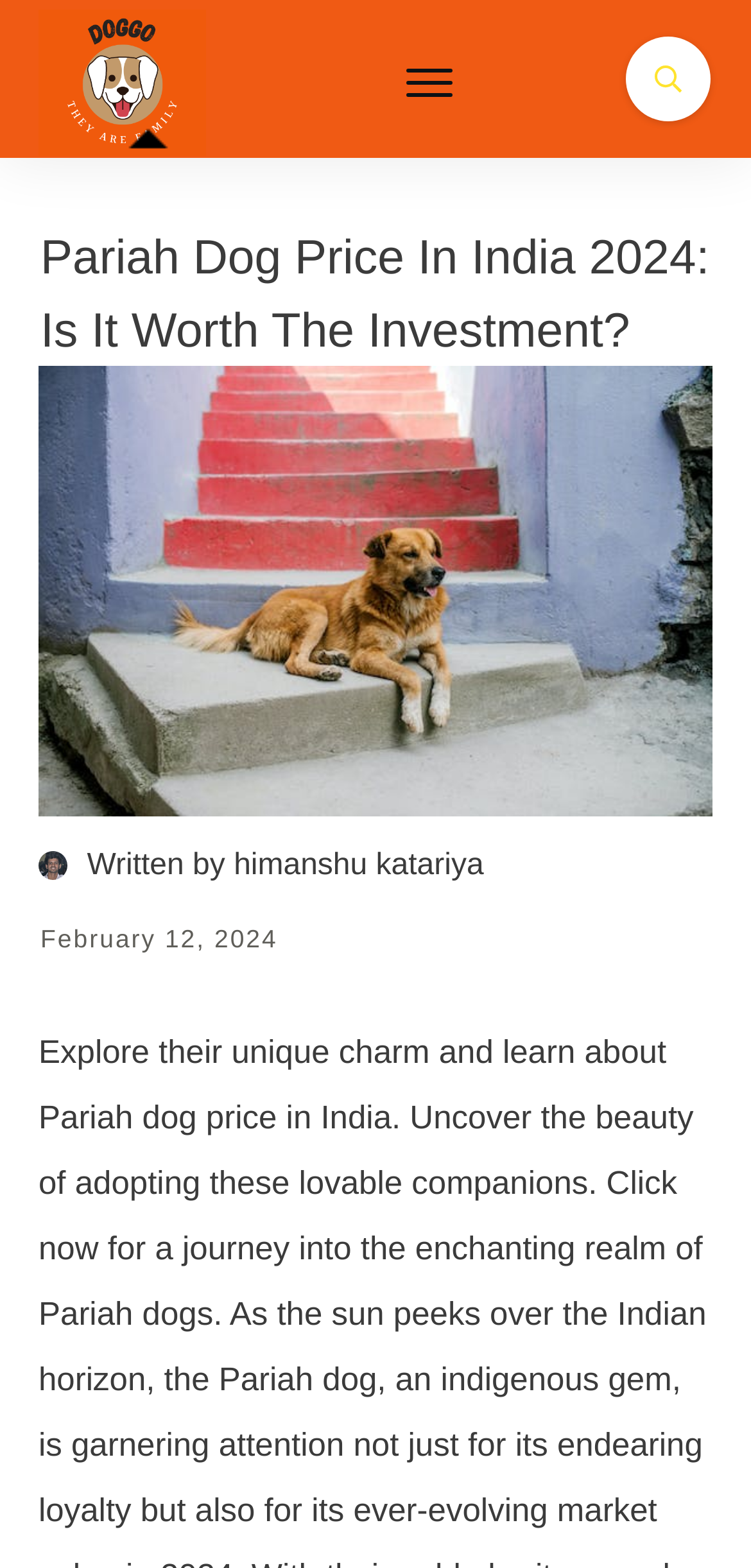Identify the bounding box coordinates for the UI element that matches this description: "himanshu katariya".

[0.311, 0.541, 0.644, 0.562]